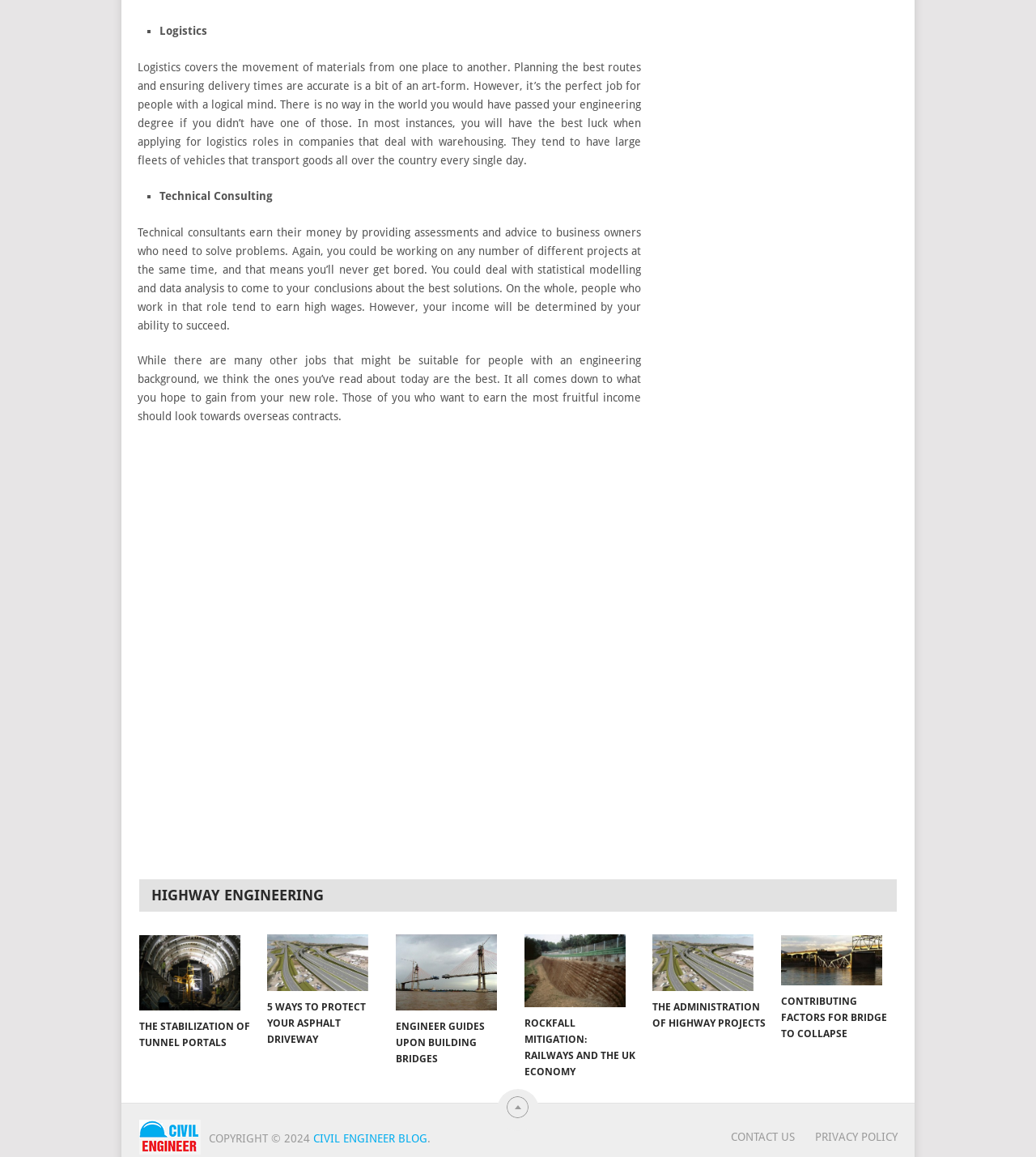Please identify the bounding box coordinates of the element I need to click to follow this instruction: "Click on 'Tunnel Construction THE STABILIZATION OF TUNNEL PORTALS'".

[0.134, 0.808, 0.243, 0.873]